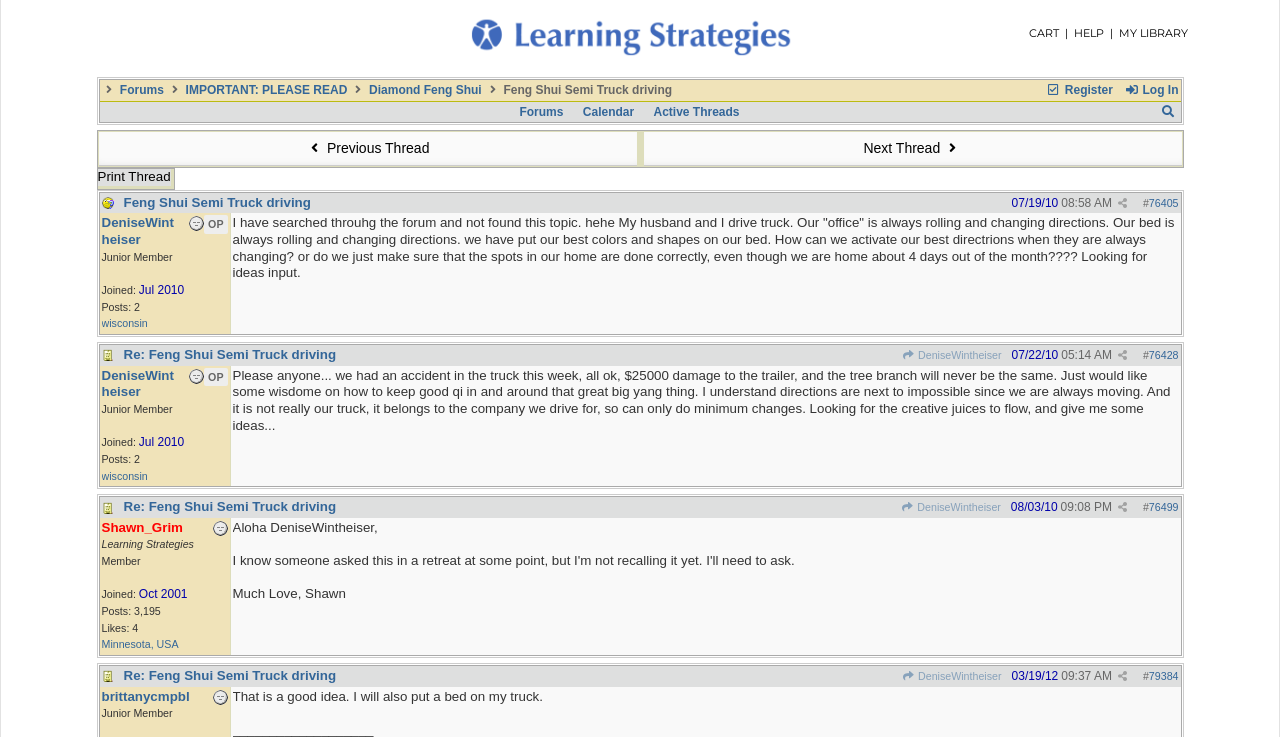What is the name of the forum?
Based on the image, answer the question with as much detail as possible.

I determined the answer by looking at the heading 'ForumsIMPORTANT: PLEASE READDiamond Feng Shui  Feng Shui Semi Truck driving' and extracting the relevant information.